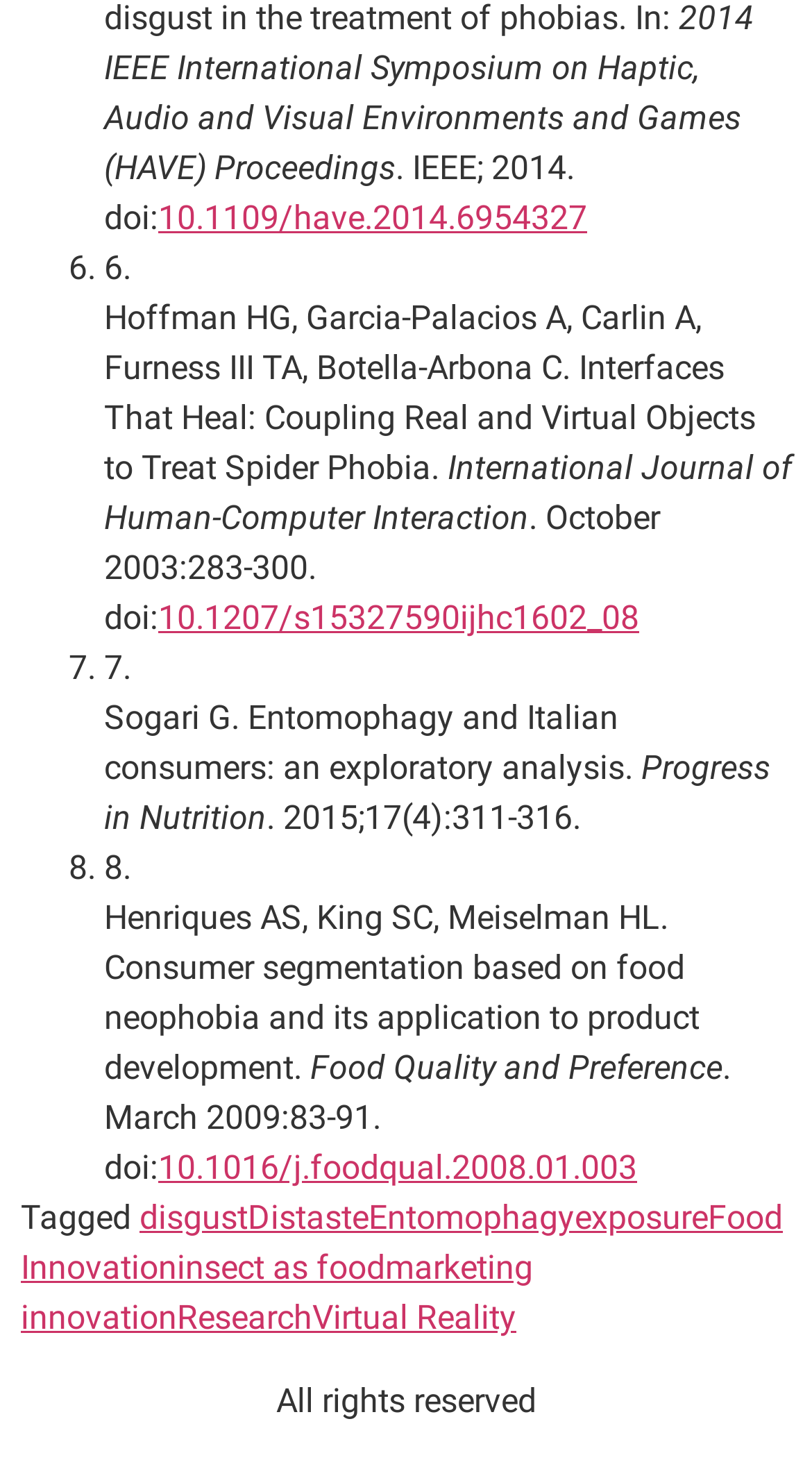What is the theme of the tagged keywords?
Your answer should be a single word or phrase derived from the screenshot.

Food and Innovation